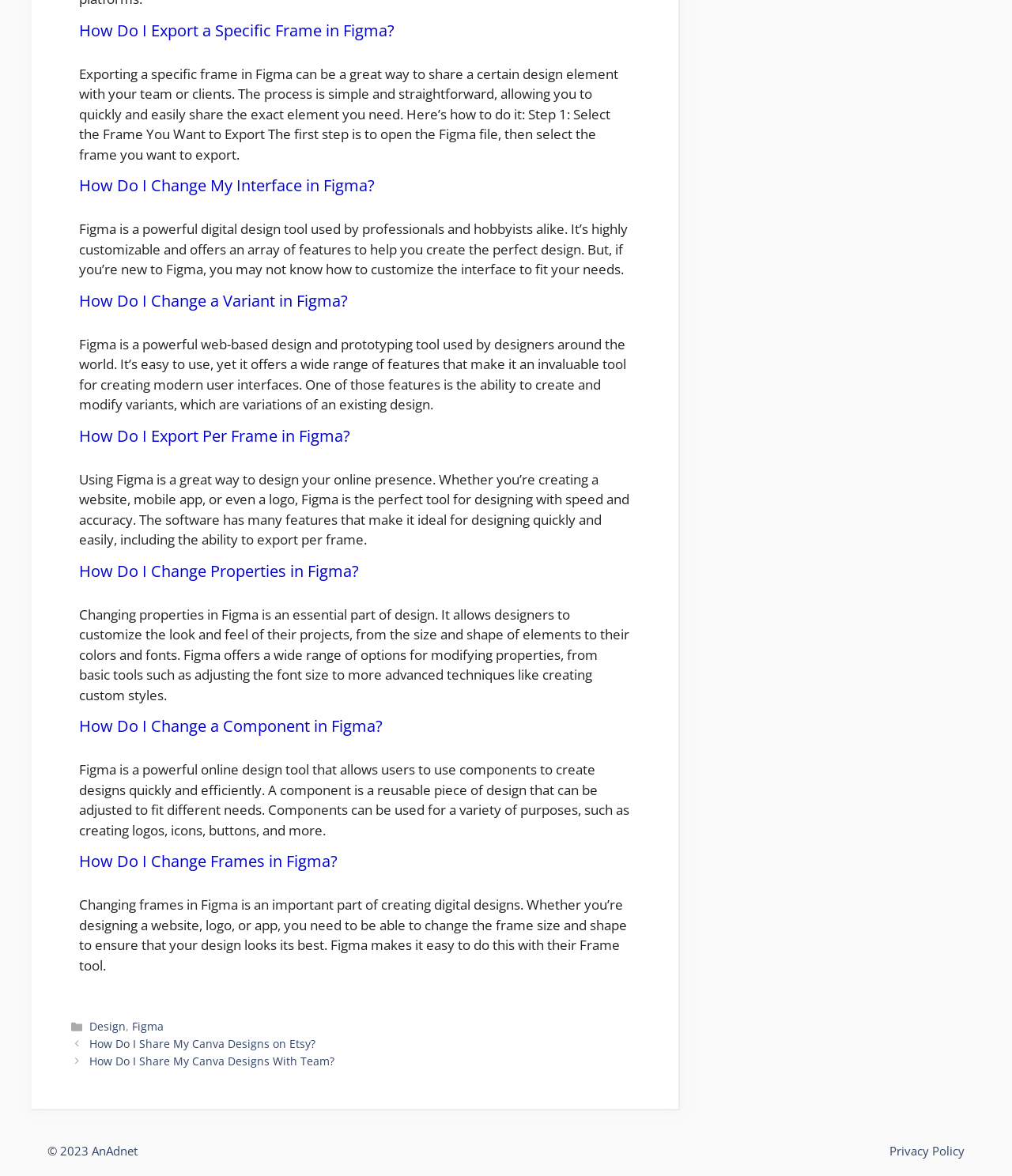Identify the bounding box coordinates for the element you need to click to achieve the following task: "Click on 'How Do I Export a Specific Frame in Figma?'". The coordinates must be four float values ranging from 0 to 1, formatted as [left, top, right, bottom].

[0.078, 0.017, 0.39, 0.035]